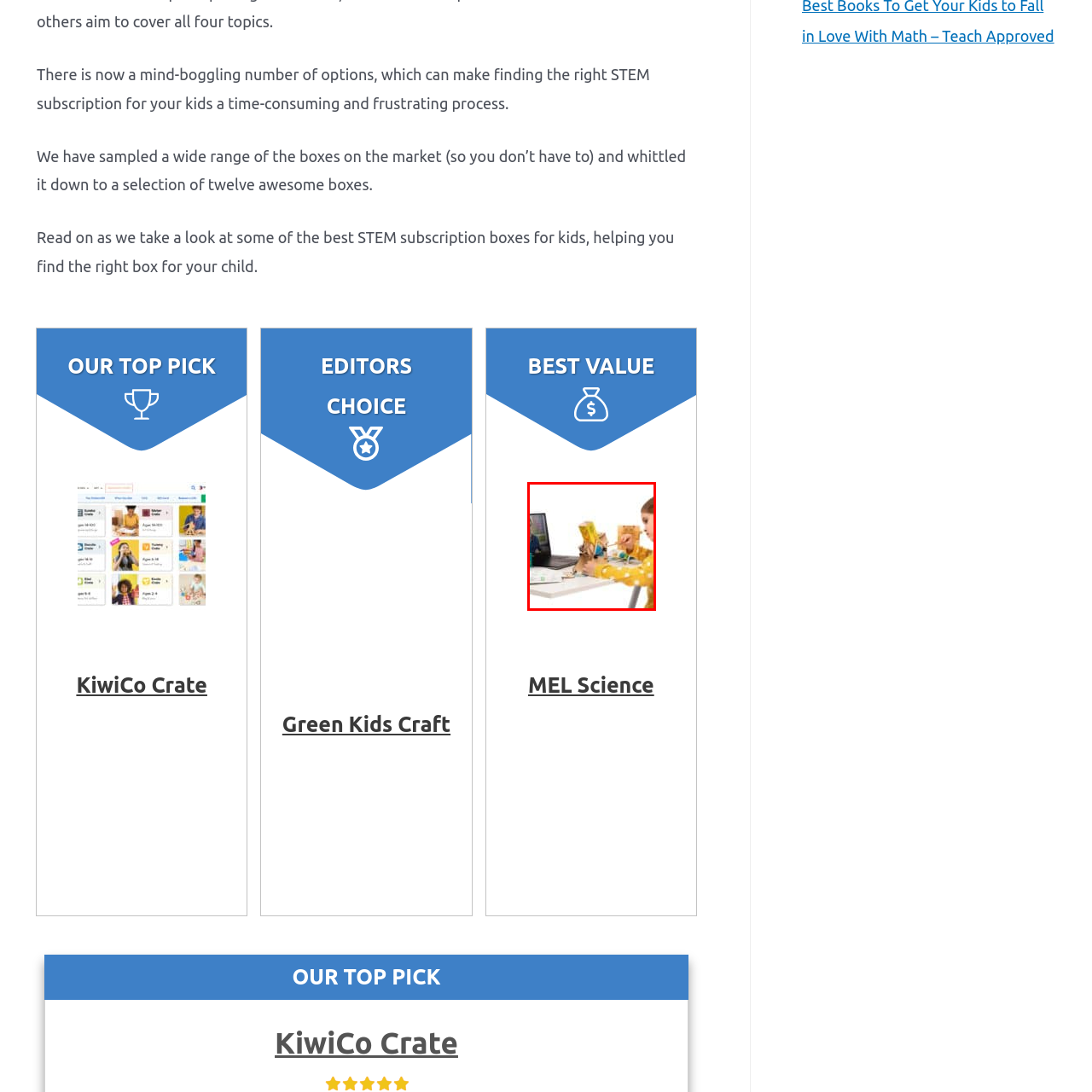What is displayed on the laptop?
Inspect the image inside the red bounding box and answer the question with as much detail as you can.

The laptop beside the girl is displaying an instructional video featuring a friendly adult mentor, providing guidance and inspiration for the STEM project she is working on.